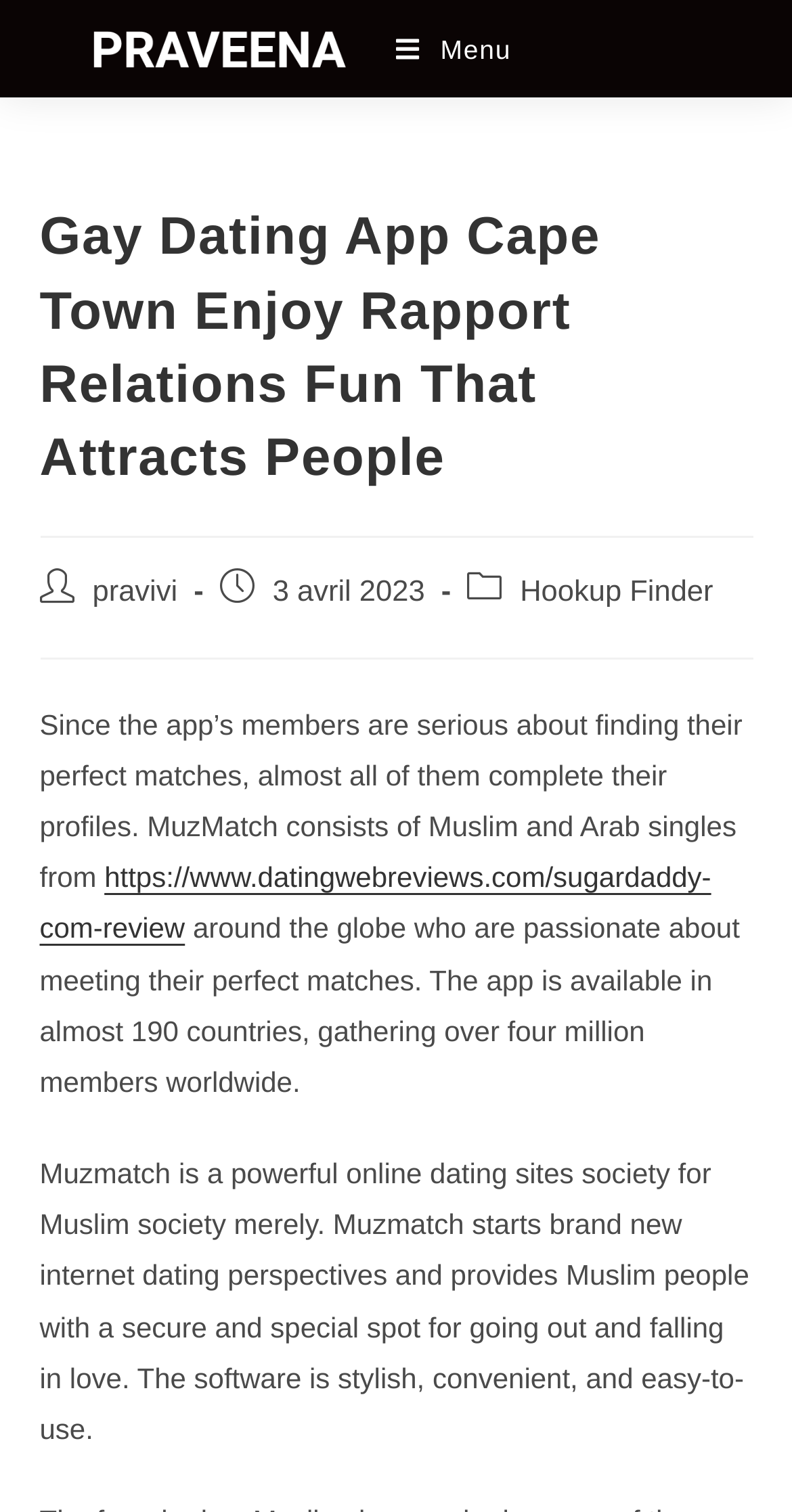Using the webpage screenshot, locate the HTML element that fits the following description and provide its bounding box: "Hookup Finder".

[0.657, 0.381, 0.9, 0.402]